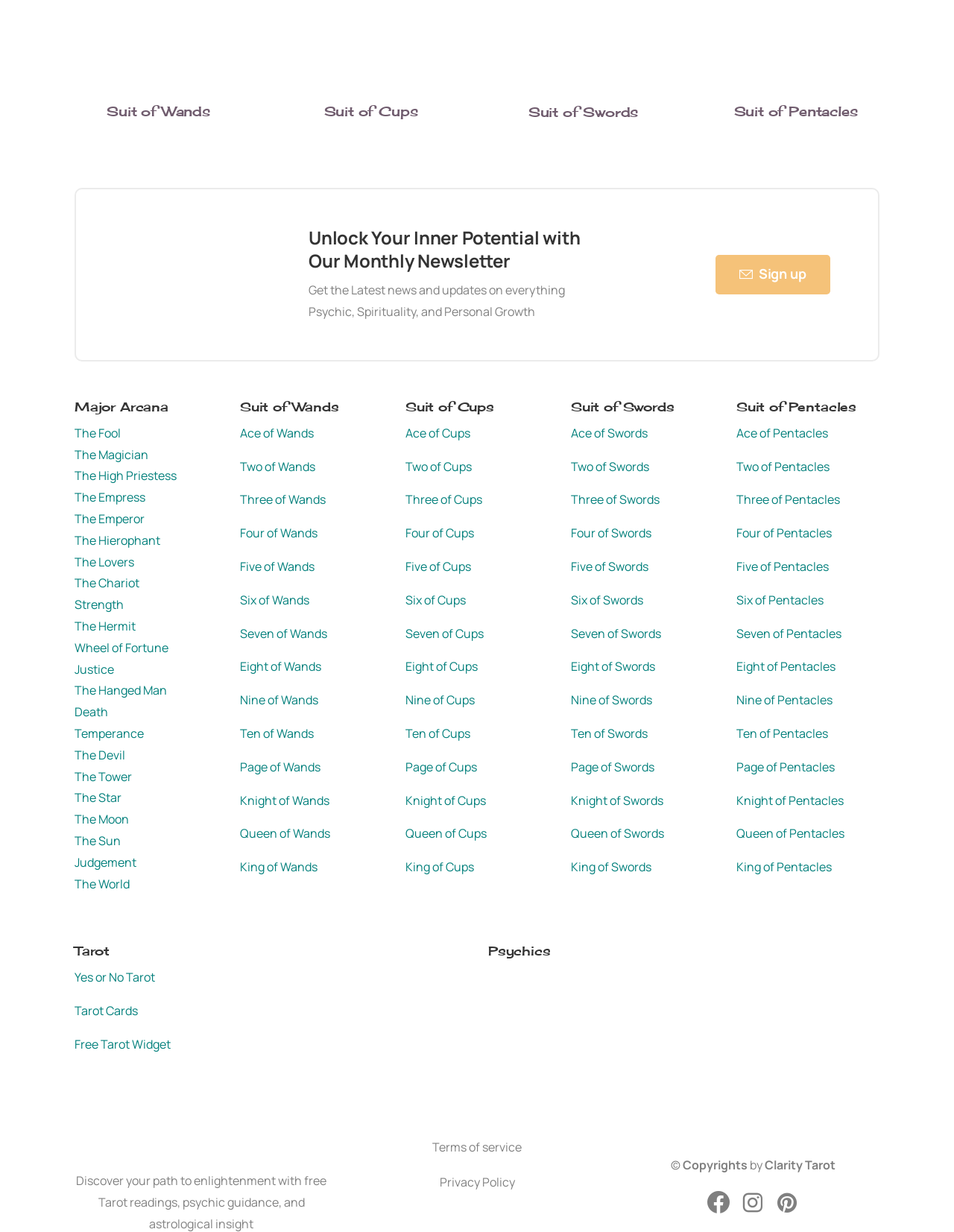Carefully examine the image and provide an in-depth answer to the question: How many suits are there in the tarot deck?

Based on the webpage, there are four headings: 'Suit of Wands', 'Suit of Cups', 'Suit of Swords', and 'Suit of Pentacles', which indicate the four suits in the tarot deck.